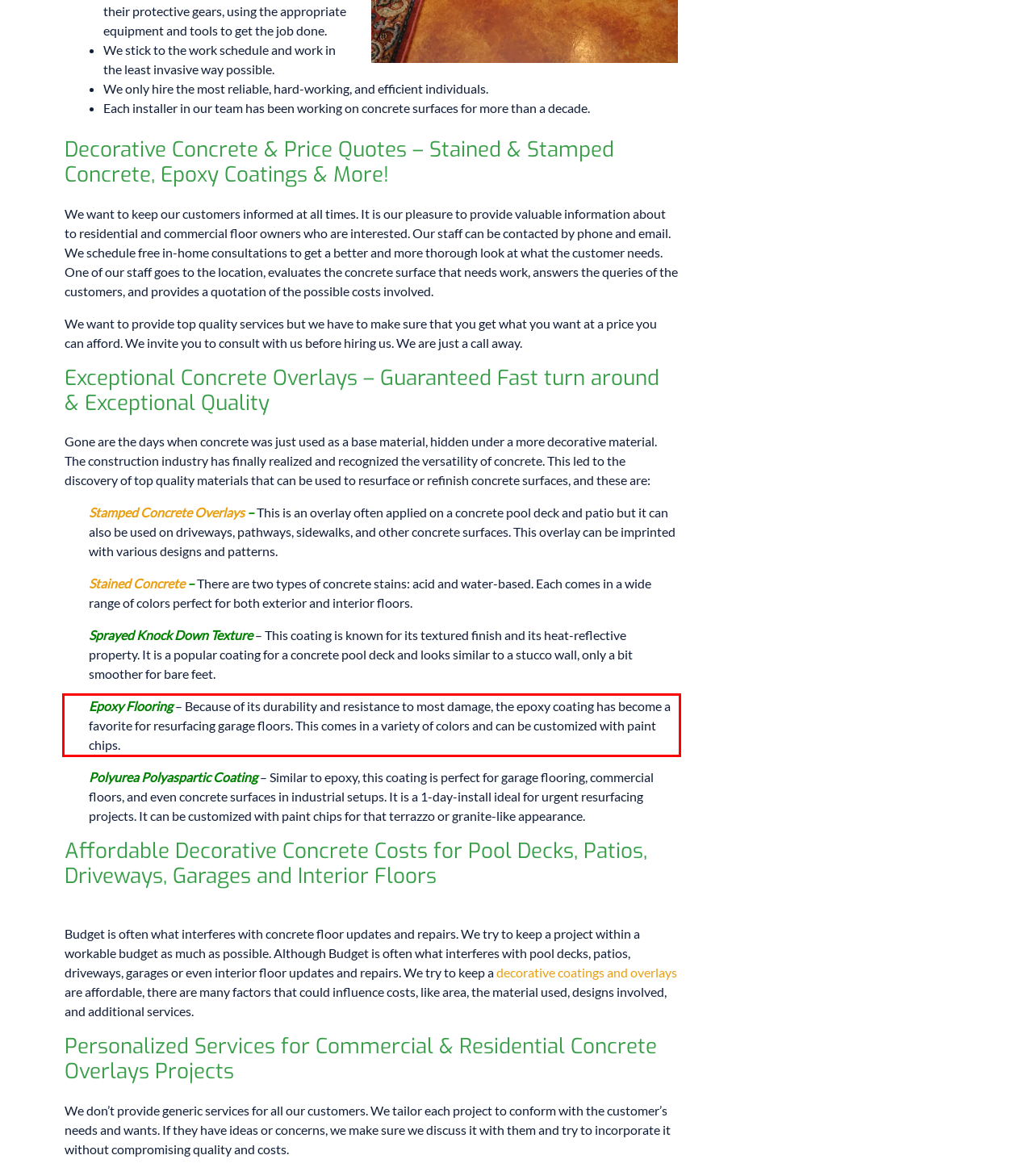Please look at the webpage screenshot and extract the text enclosed by the red bounding box.

Epoxy Flooring – Because of its durability and resistance to most damage, the epoxy coating has become a favorite for resurfacing garage floors. This comes in a variety of colors and can be customized with paint chips.